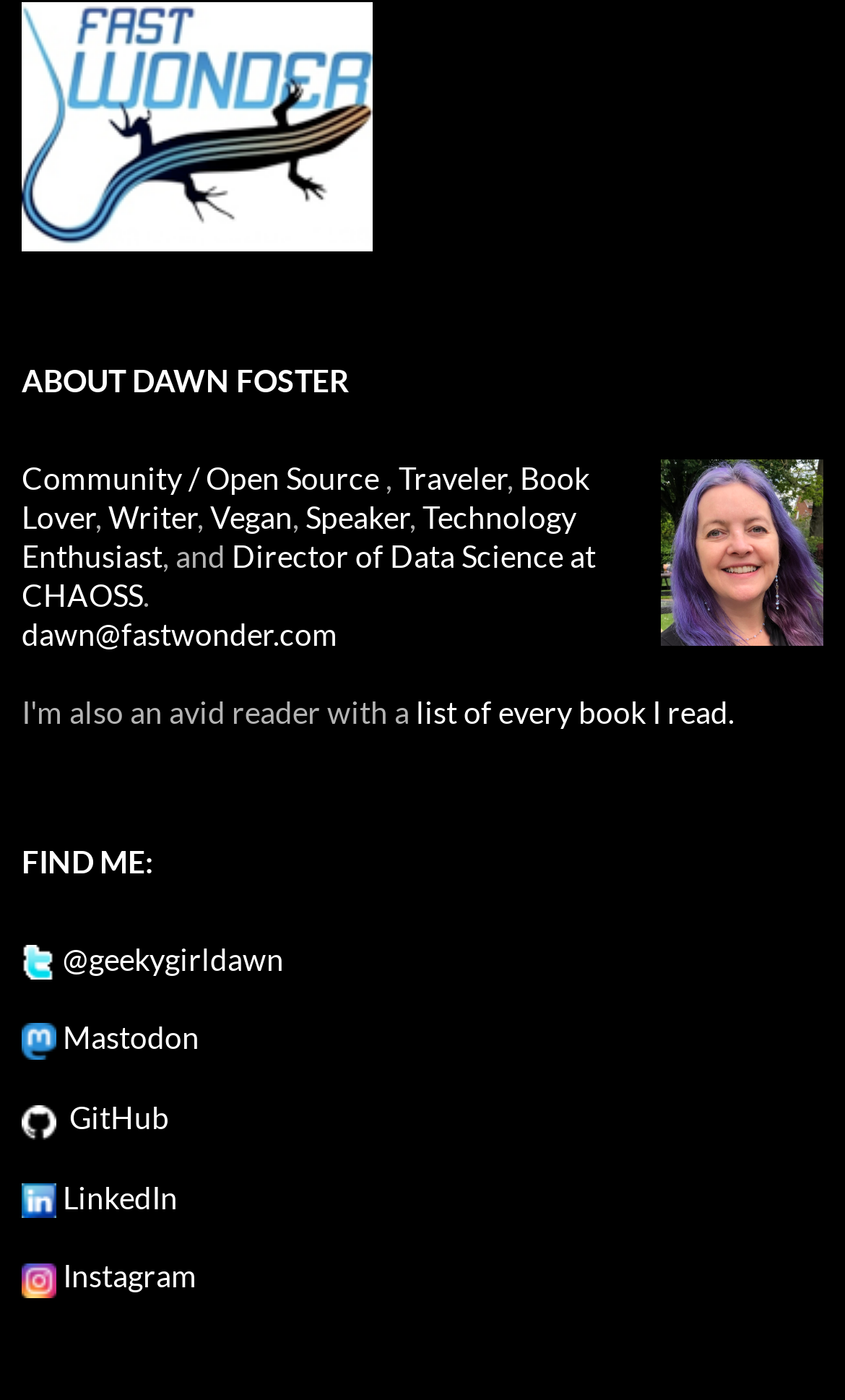Locate the bounding box of the user interface element based on this description: "Rhonda Brooks".

None